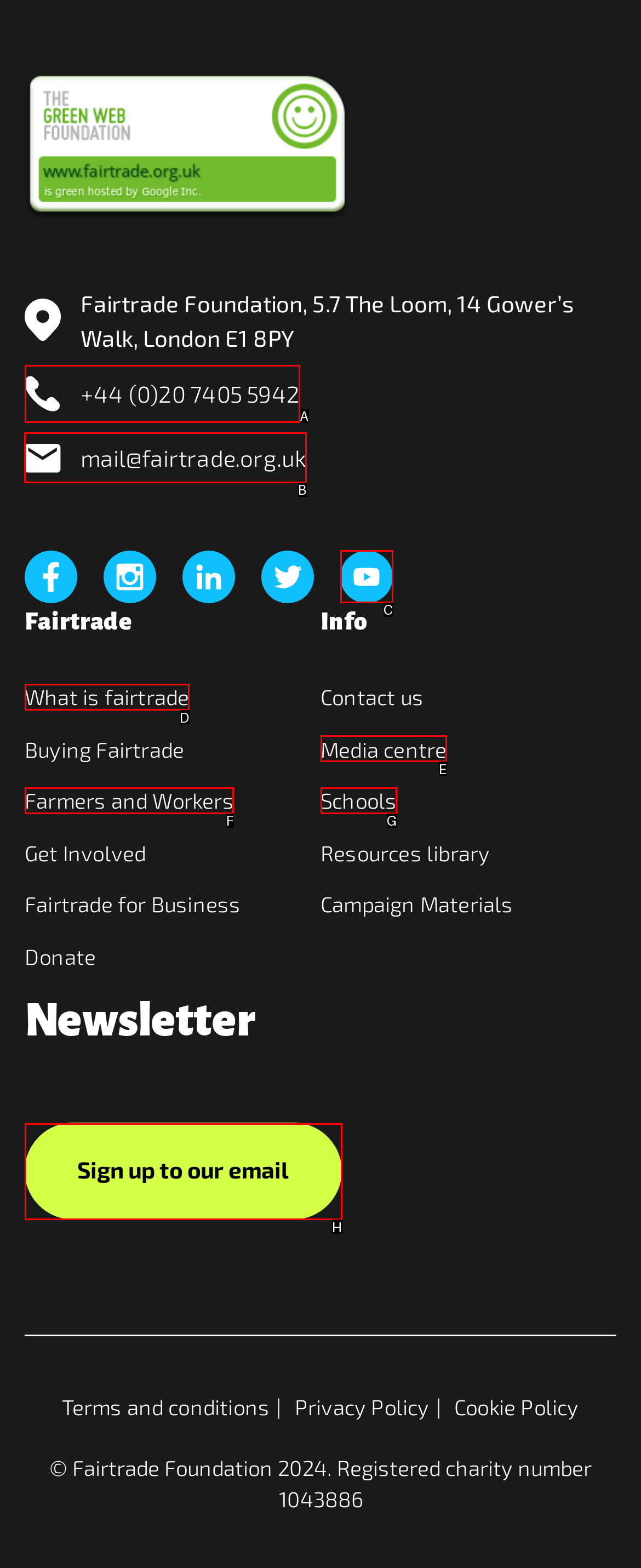Identify the appropriate lettered option to execute the following task: Send an email to Fairtrade Foundation
Respond with the letter of the selected choice.

B